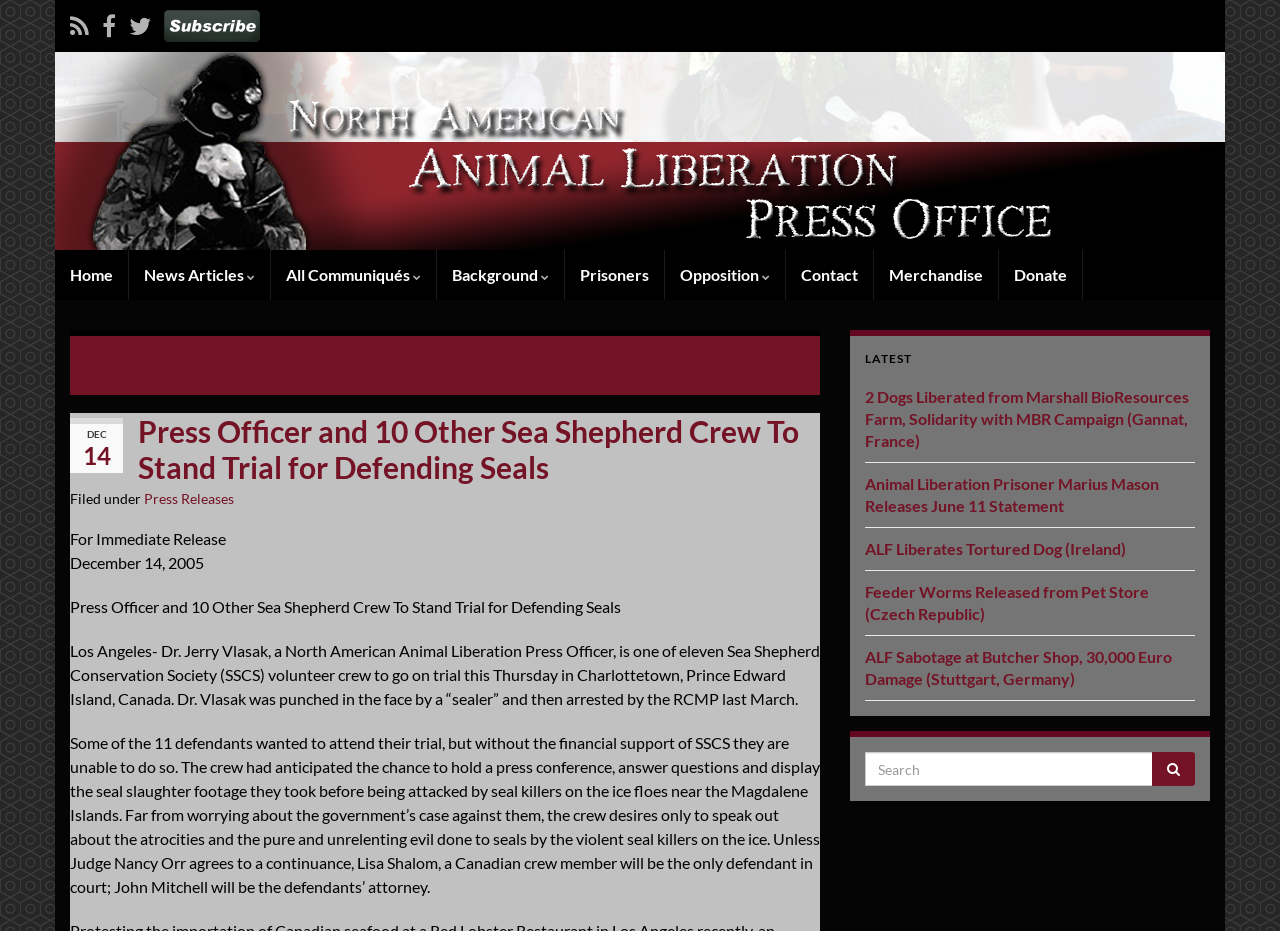Specify the bounding box coordinates of the area to click in order to follow the given instruction: "Click the 'Donate' link."

[0.78, 0.269, 0.845, 0.322]